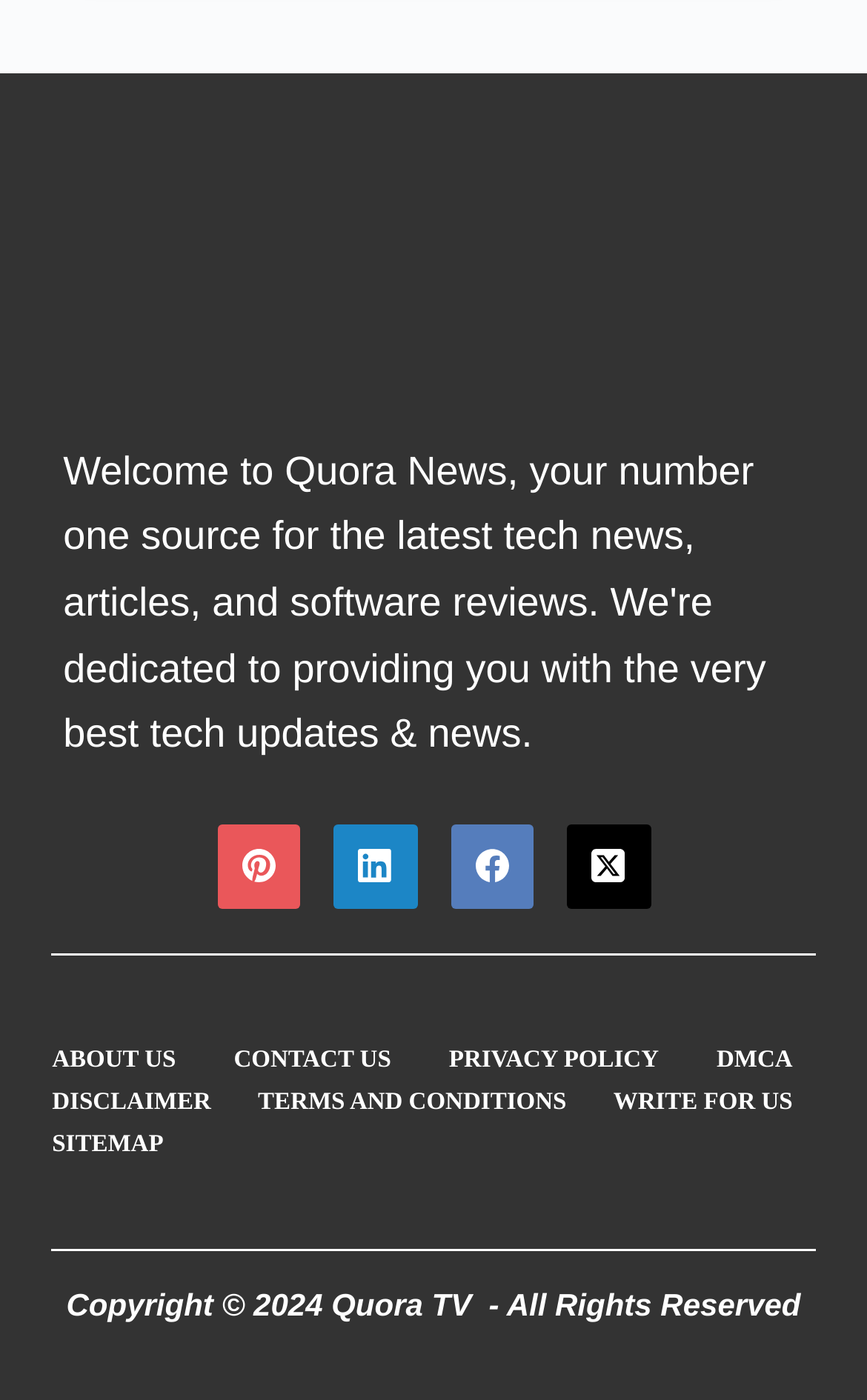What social media platforms are listed?
Based on the image, provide your answer in one word or phrase.

Pinterest, LinkedIn, Facebook, Twitter